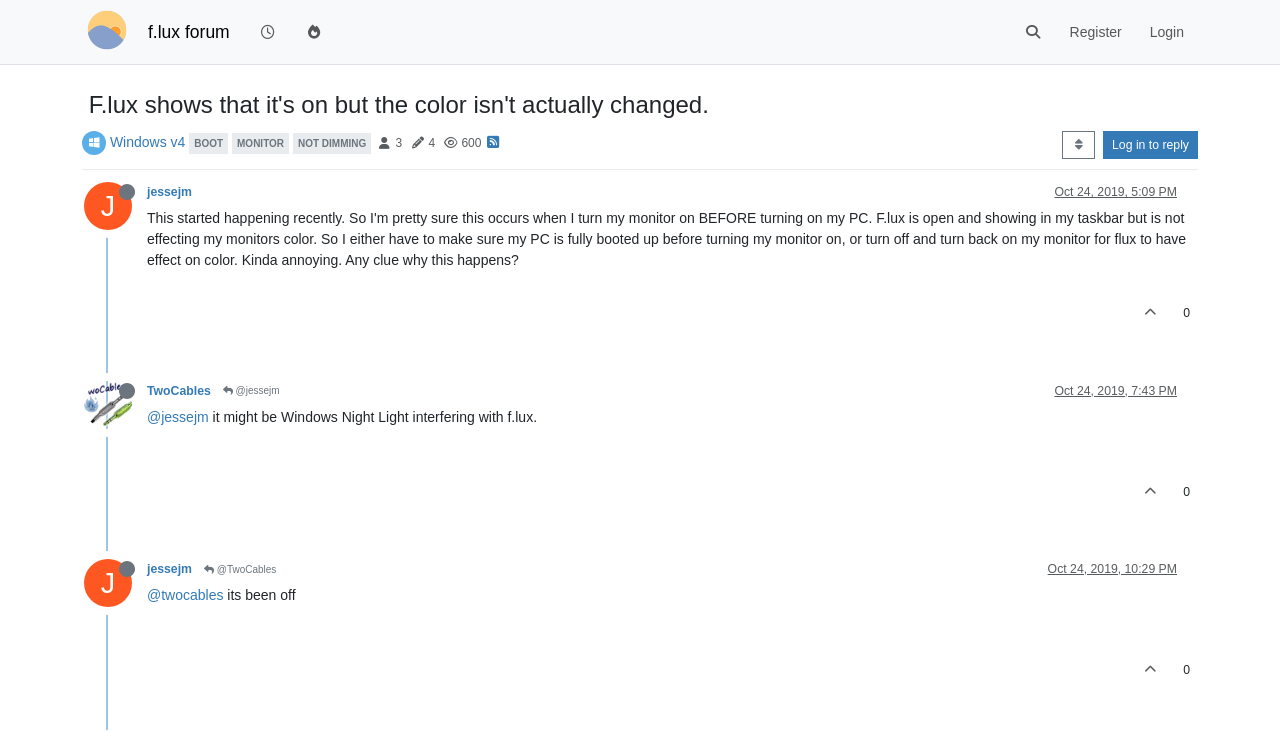Please locate and retrieve the main header text of the webpage.

 F.lux shows that it's on but the color isn't actually changed.